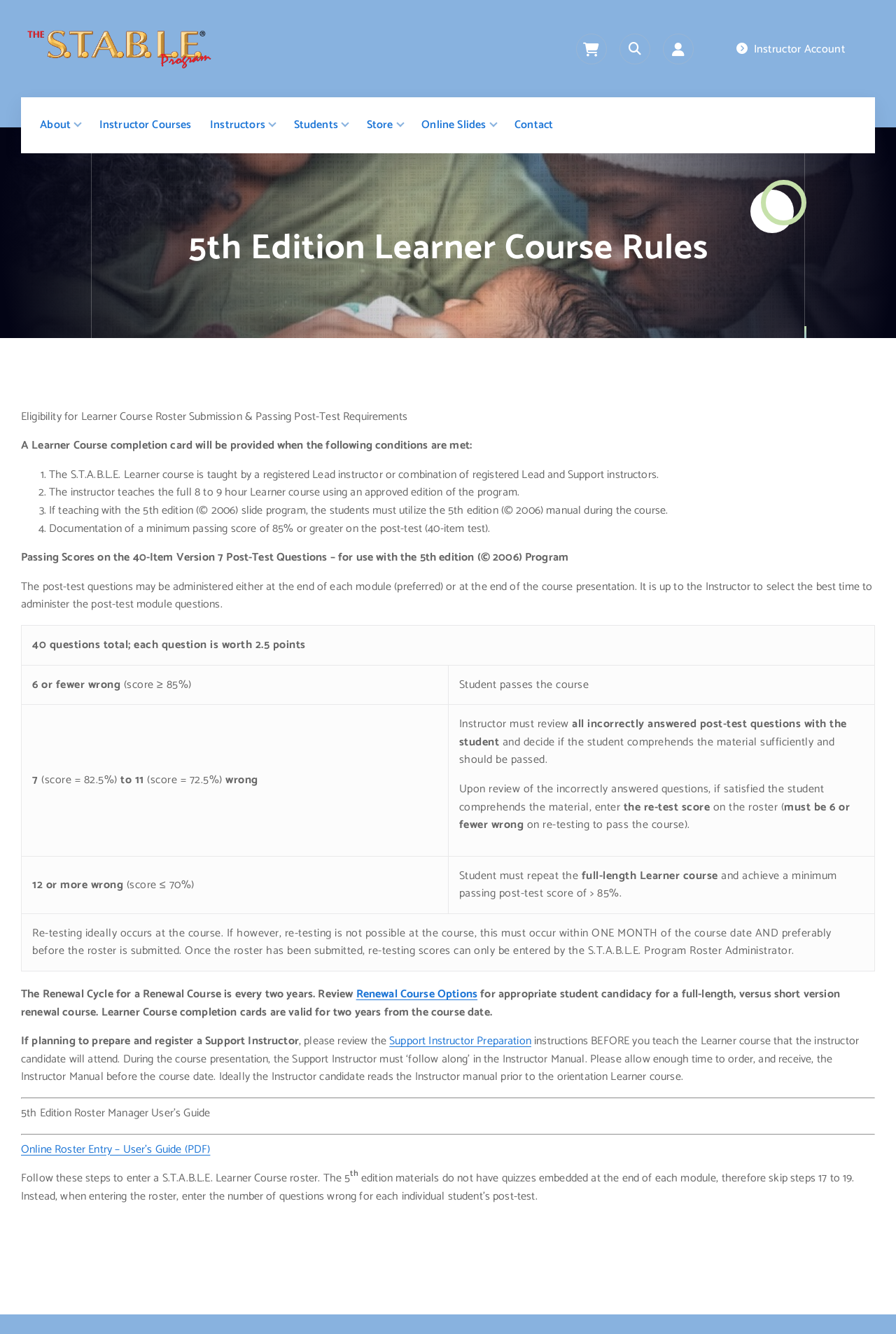Generate a thorough description of the webpage.

The webpage is about the 5th Edition Learner Course Rules for The S.T.A.B.L.E. Program. At the top, there is a logo and a link to The S.T.A.B.L.E. Program. Below that, there are several navigation links, including "About", "Instructor Courses", "Instructors", "Students", "Store", "Online Slides", and "Contact".

The main content of the page is divided into sections. The first section explains the eligibility for learner course roster submission and passing post-test requirements. It lists four conditions that must be met, including the course being taught by a registered lead instructor, the instructor teaching the full 8-9 hour learner course, students using the 5th edition manual during the course, and documentation of a minimum passing score of 85% or greater on the post-test.

The next section explains the passing scores on the 40-item version 7 post-test questions. It provides a table that outlines the scoring system, including the number of questions wrong and the corresponding score. The table also explains the re-testing process and the requirements for passing the course.

Below the table, there is a section that discusses the renewal cycle for a renewal course, which is every two years. It provides a link to "Renewal Course Options" and explains the validity of learner course completion cards.

The following section provides instructions for preparing and registering a support instructor, including a link to "Support Instructor Preparation" and a detailed explanation of the process.

The page also includes several separators, which divide the content into distinct sections. Additionally, there are links to resources, such as the "5th Edition Roster Manager User’s Guide" and "Online Roster Entry – User’s Guide (PDF)". The page concludes with a section that provides steps for entering a S.T.A.B.L.E. learner course roster, including specific instructions for using 5th edition materials.